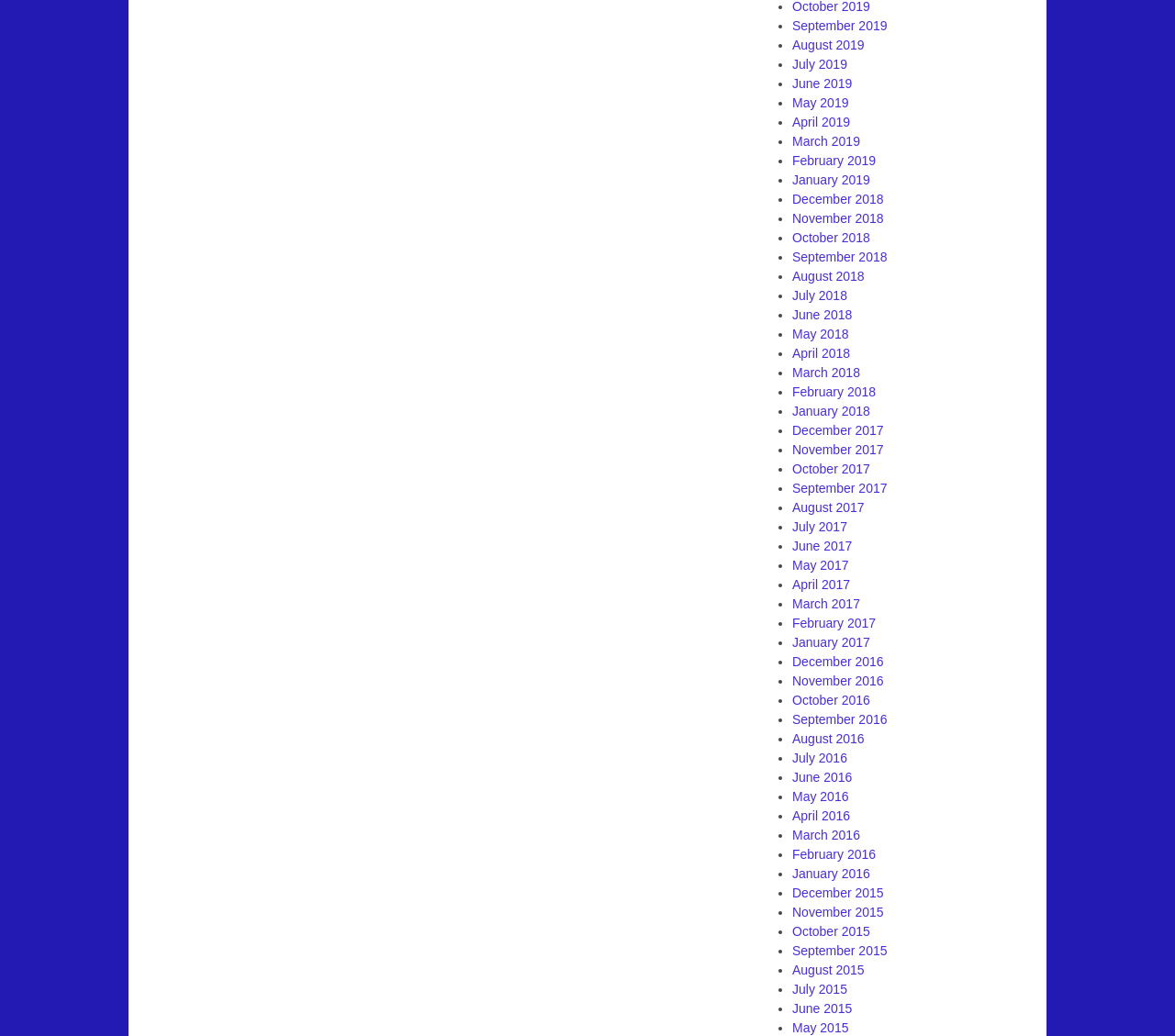Locate the bounding box coordinates for the element described below: "August 2017". The coordinates must be four float values between 0 and 1, formatted as [left, top, right, bottom].

[0.674, 0.482, 0.736, 0.497]